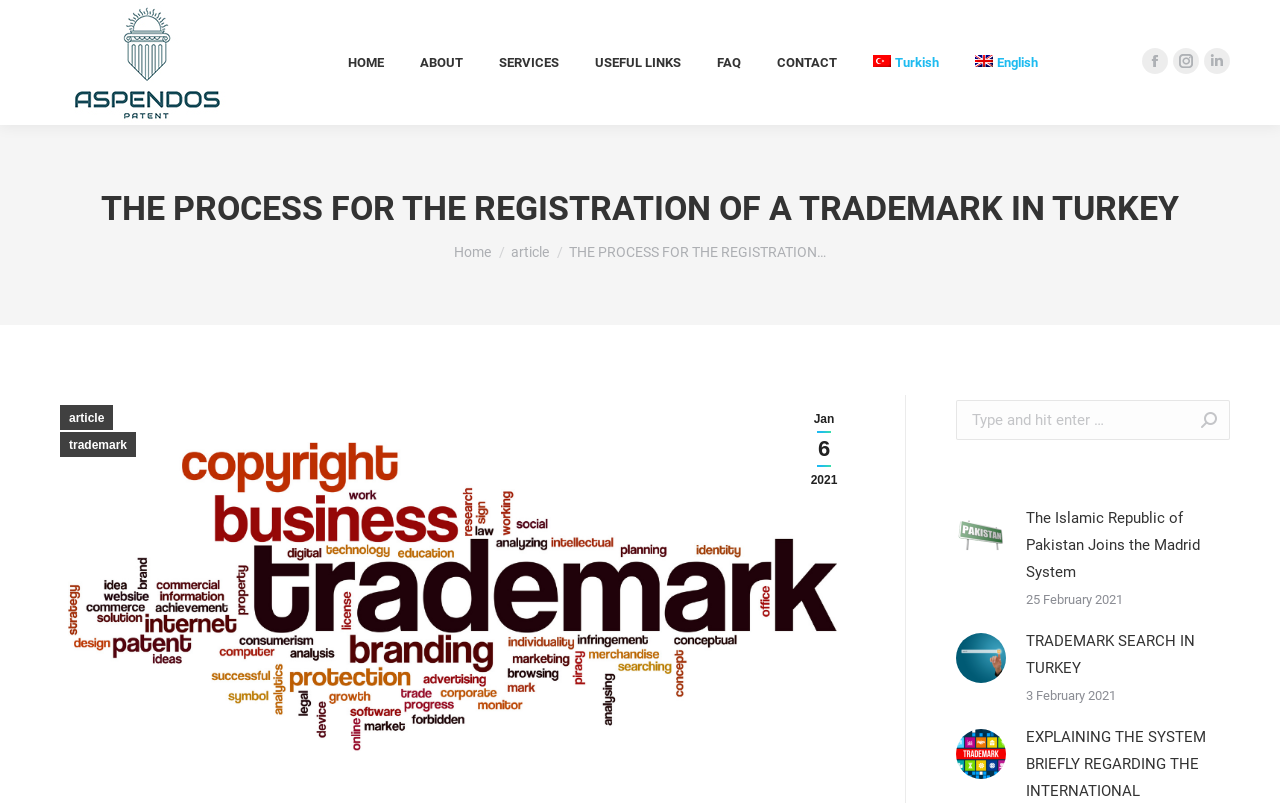Please predict the bounding box coordinates (top-left x, top-left y, bottom-right x, bottom-right y) for the UI element in the screenshot that fits the description: article

[0.399, 0.304, 0.429, 0.324]